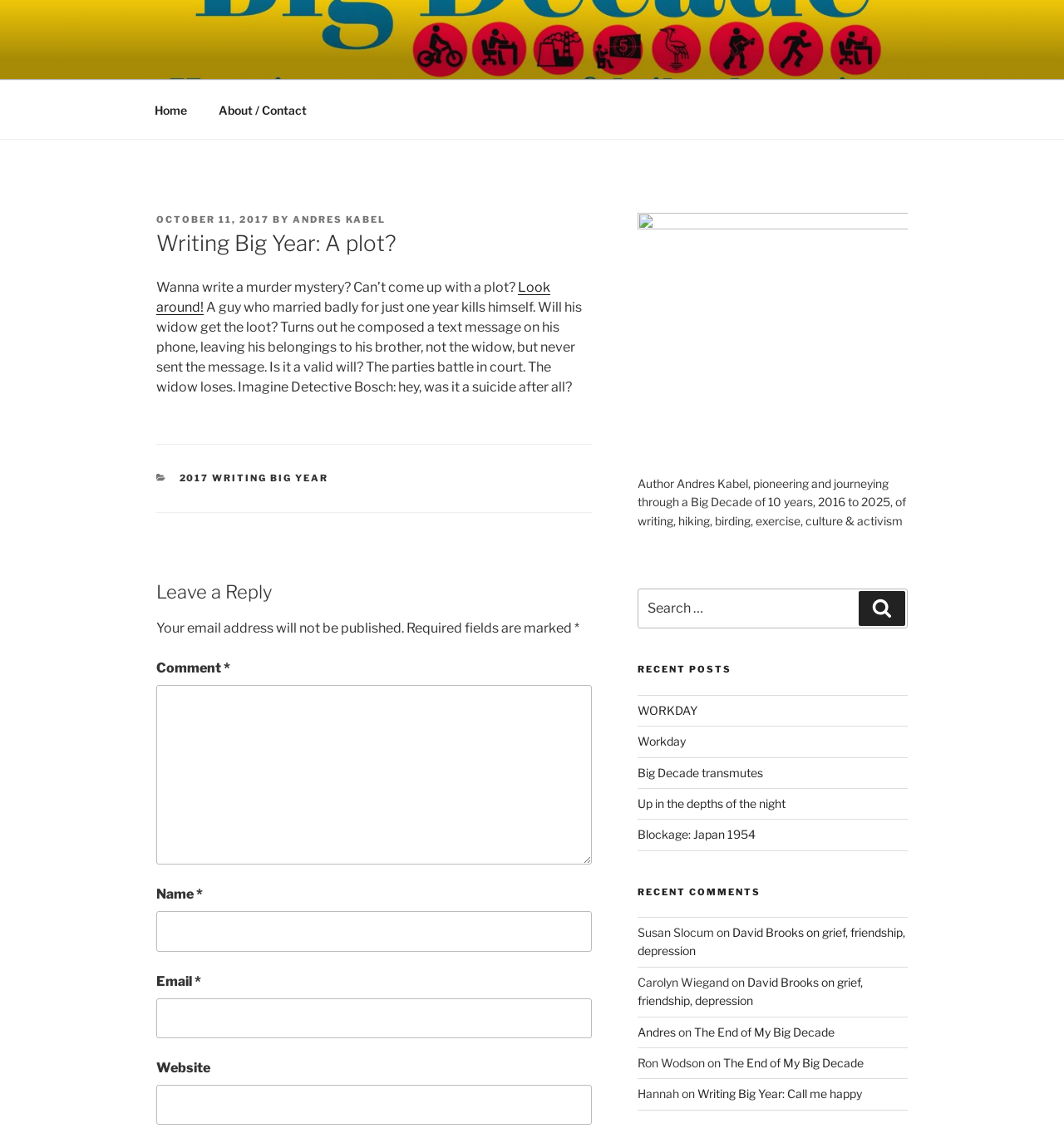Can you show the bounding box coordinates of the region to click on to complete the task described in the instruction: "Click on the 'Home' link"?

[0.131, 0.078, 0.189, 0.114]